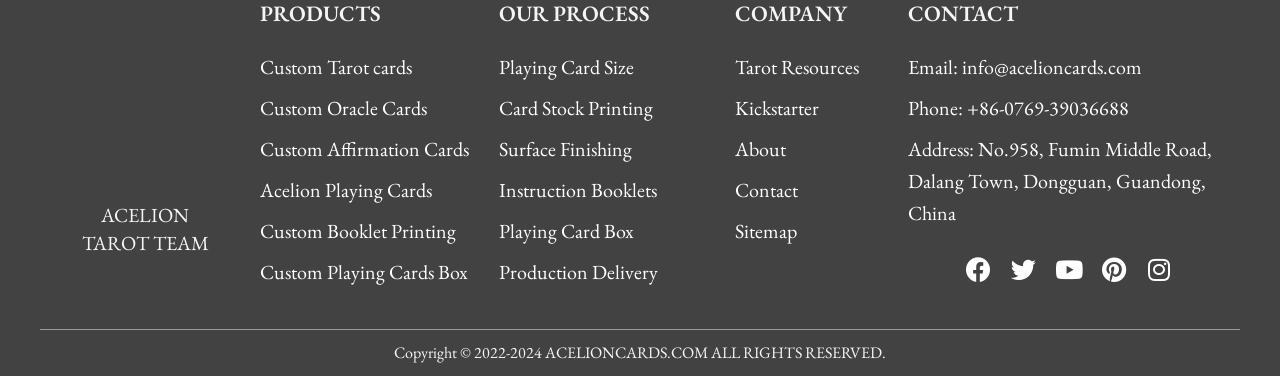Please find the bounding box coordinates of the element that needs to be clicked to perform the following instruction: "Learn about Tarot Resources". The bounding box coordinates should be four float numbers between 0 and 1, represented as [left, top, right, bottom].

[0.574, 0.137, 0.694, 0.222]